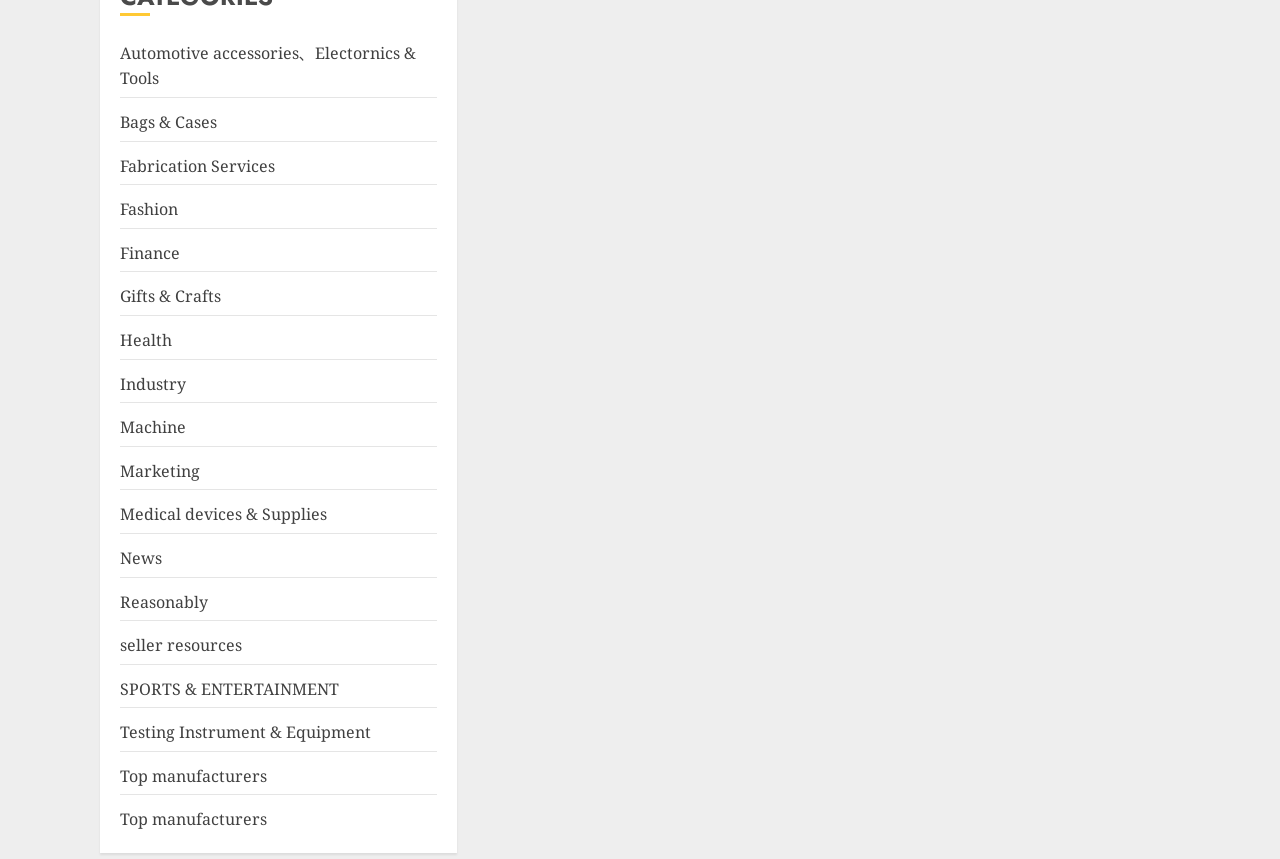What are the main categories on this webpage?
Look at the image and provide a short answer using one word or a phrase.

Various product categories